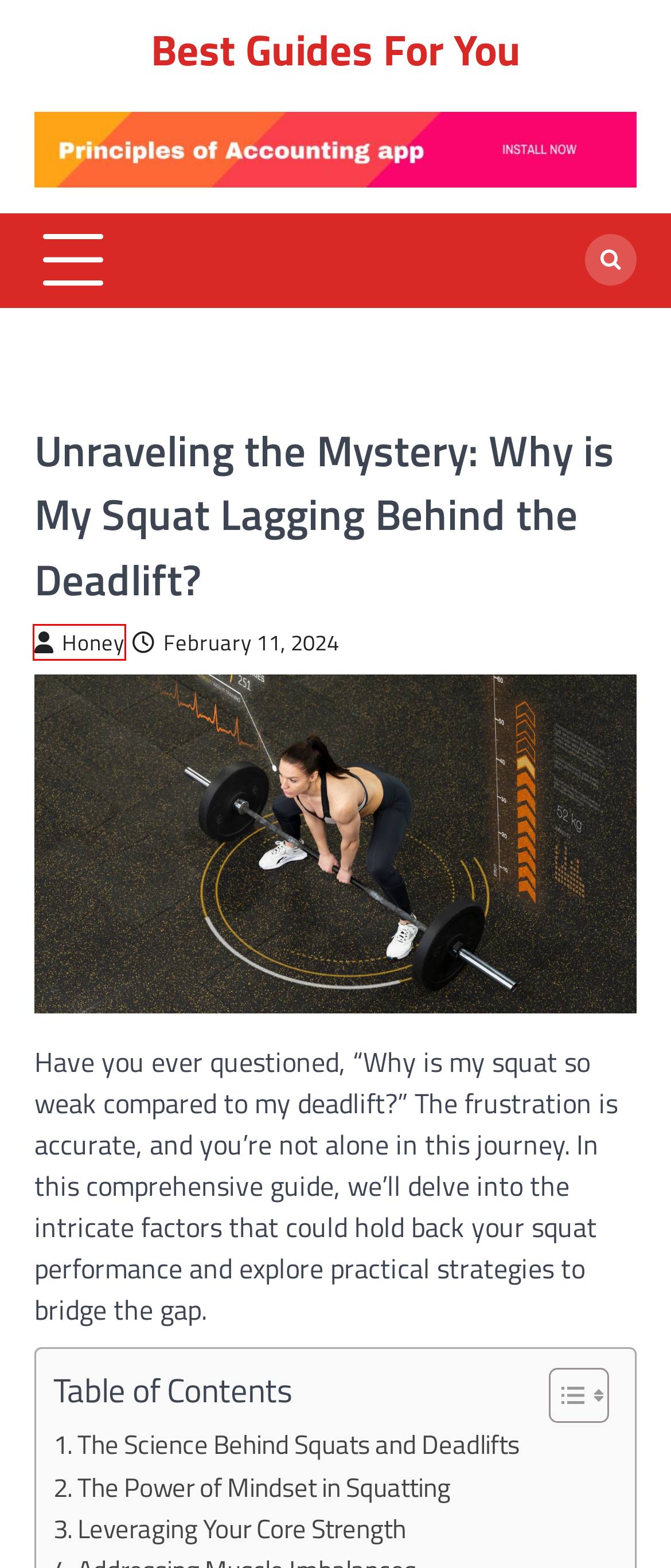You are presented with a screenshot of a webpage that includes a red bounding box around an element. Determine which webpage description best matches the page that results from clicking the element within the red bounding box. Here are the candidates:
A. Terms of Use | Best Guides For You
B. Unlocking the Mystery: Why Do I Put All My Weight on My Heels?
C. Best Guides For You |
D. Ascendoor » Themes, Plugins, Support, Customizations
E. Unveiling the Mystery: Why Is My Waist Getting Bigger When I Workout?
F. Health | Best Guides For You
G. Honey, Author at Best Guides For You
H. 领英企业服务

G